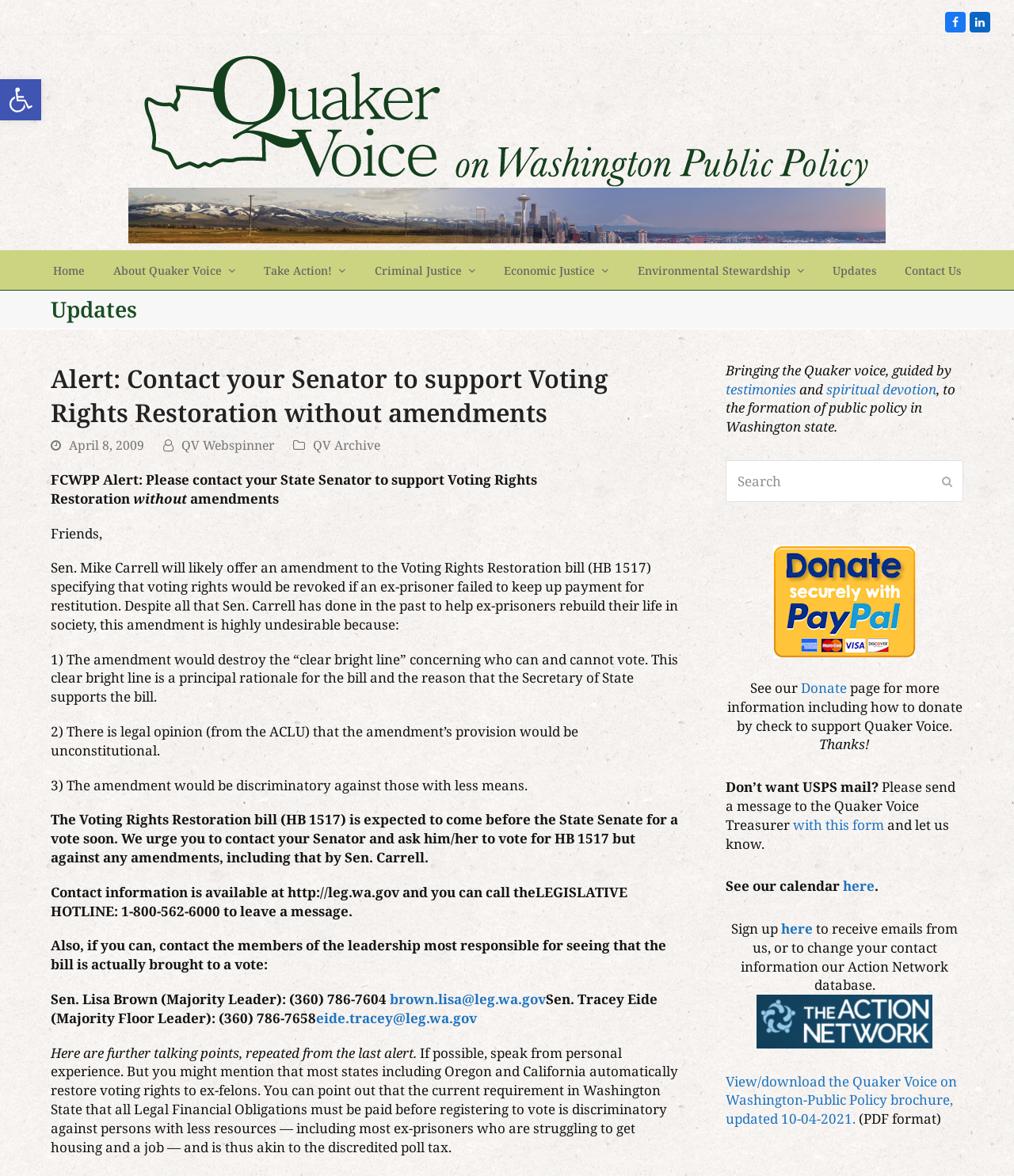Produce a meticulous description of the webpage.

This webpage is about Quaker Voice, an organization that advocates for public policy in Washington state. At the top, there is a toolbar with an accessibility tool icon and links to Facebook and LinkedIn. Below the toolbar, there is a layout table with a Quaker Voice logo and a main menu navigation bar that includes links to Home, About Quaker Voice, Take Action!, Criminal Justice, Economic Justice, Environmental Stewardship, Updates, and Contact Us.

The main content of the webpage is an alert from FCWPP, urging readers to contact their State Senator to support Voting Rights Restoration without amendments. The alert explains that an amendment proposed by Sen. Mike Carrell would be undesirable and provides three reasons why. It then urges readers to contact their Senator and provides contact information, as well as a legislative hotline number.

On the right side of the webpage, there is a complementary section with a search box and a button to submit a search query. Below the search box, there are links to donate to Quaker Voice using PayPal, as well as a link to a donate page with more information. There is also a section with a message about not wanting to receive USPS mail and a link to send a message to the Quaker Voice Treasurer.

At the bottom of the webpage, there are links to a calendar, a sign-up form to receive emails from Quaker Voice, and a brochure about Quaker Voice on Washington-Public Policy.